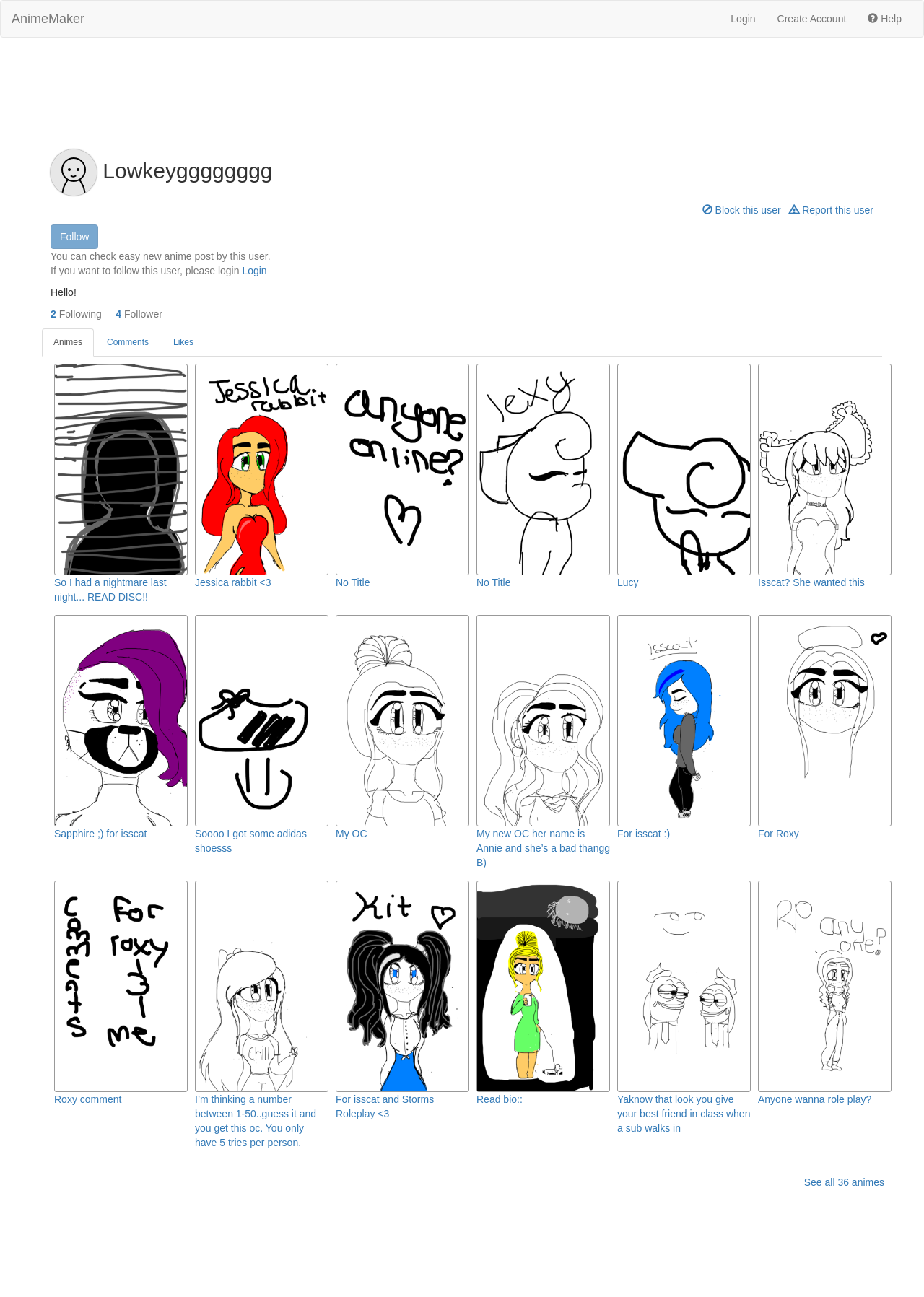Pinpoint the bounding box coordinates of the clickable element needed to complete the instruction: "Login to the website". The coordinates should be provided as four float numbers between 0 and 1: [left, top, right, bottom].

[0.779, 0.001, 0.829, 0.028]